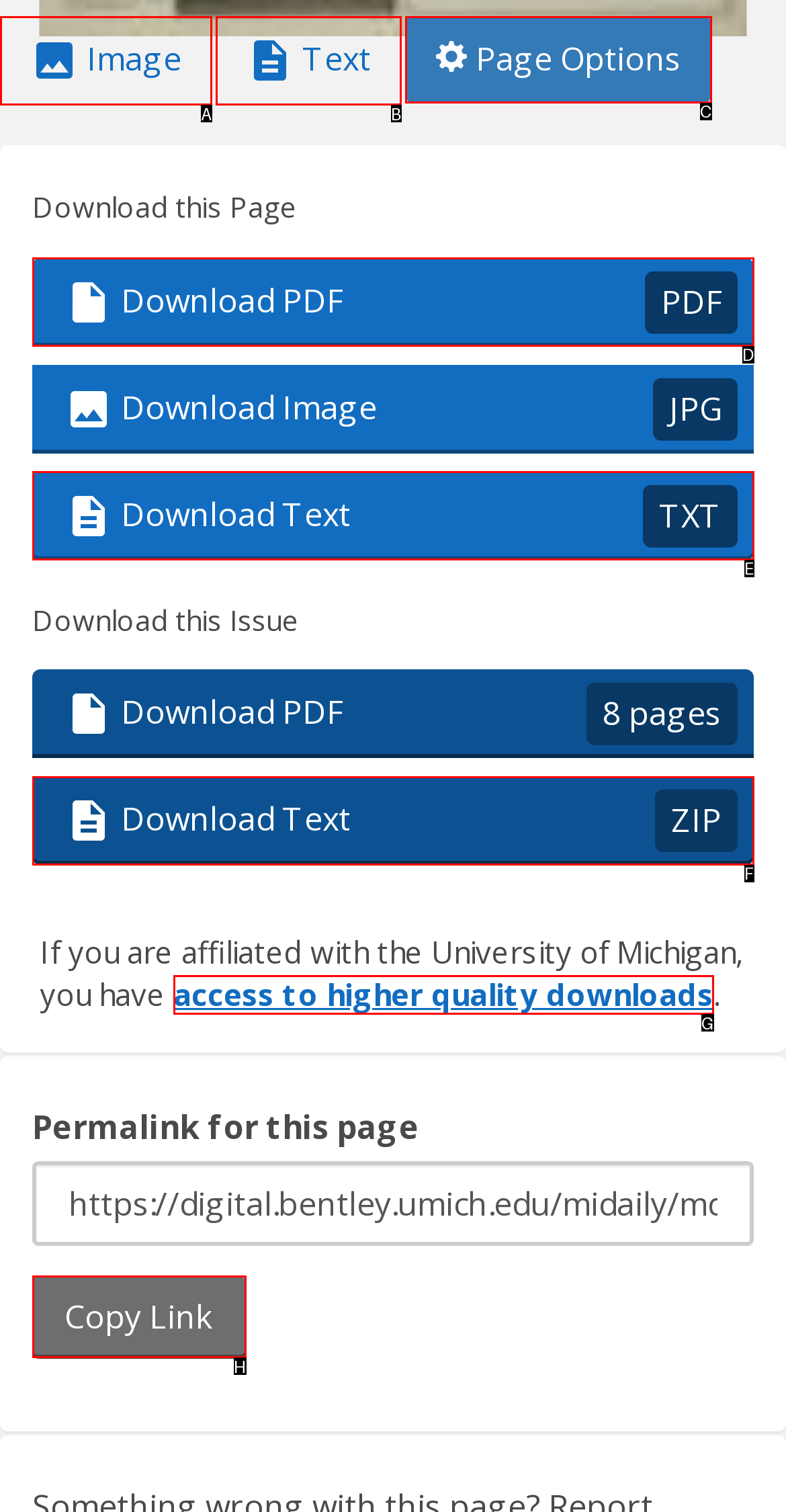Point out which UI element to click to complete this task: Access higher quality downloads
Answer with the letter corresponding to the right option from the available choices.

G